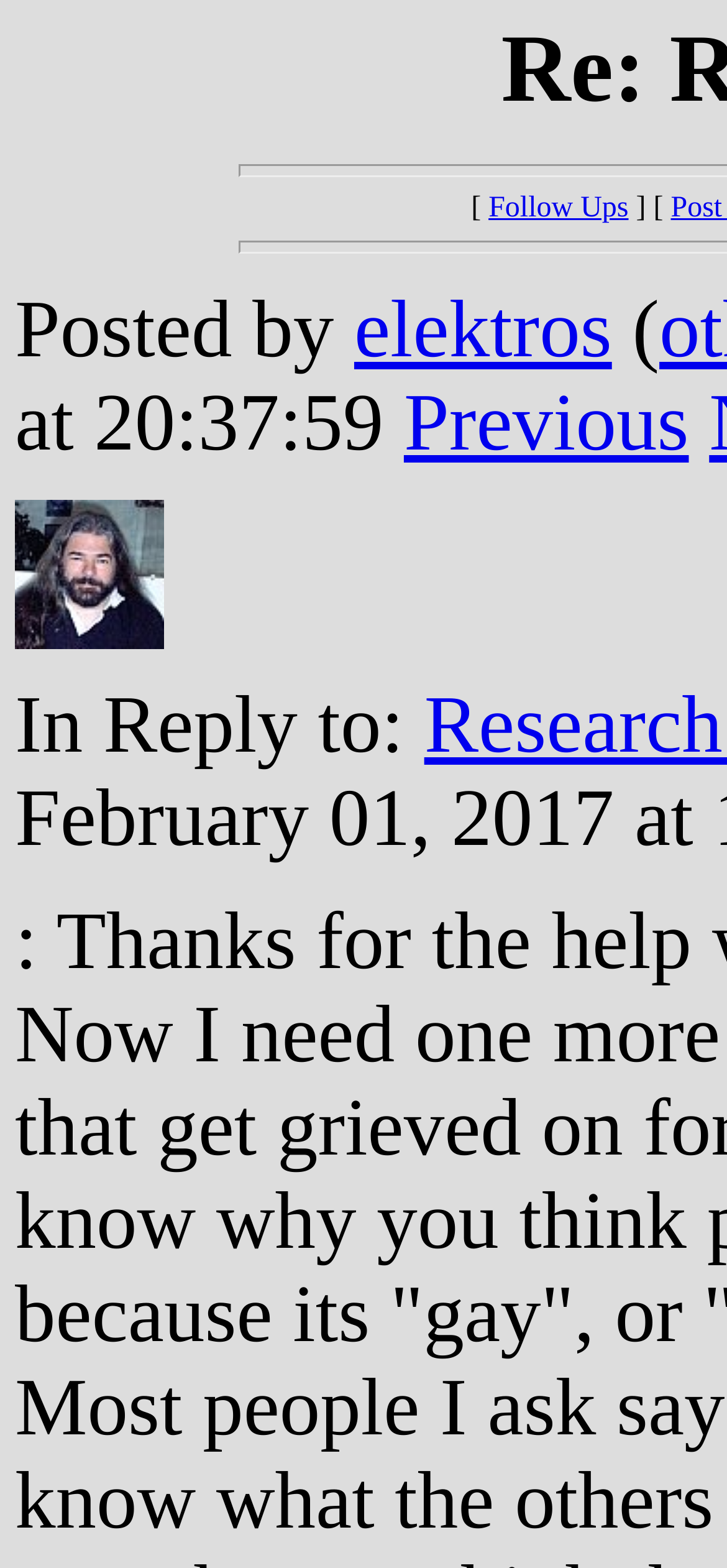Please answer the following query using a single word or phrase: 
How many StaticText elements are there on the webpage?

5